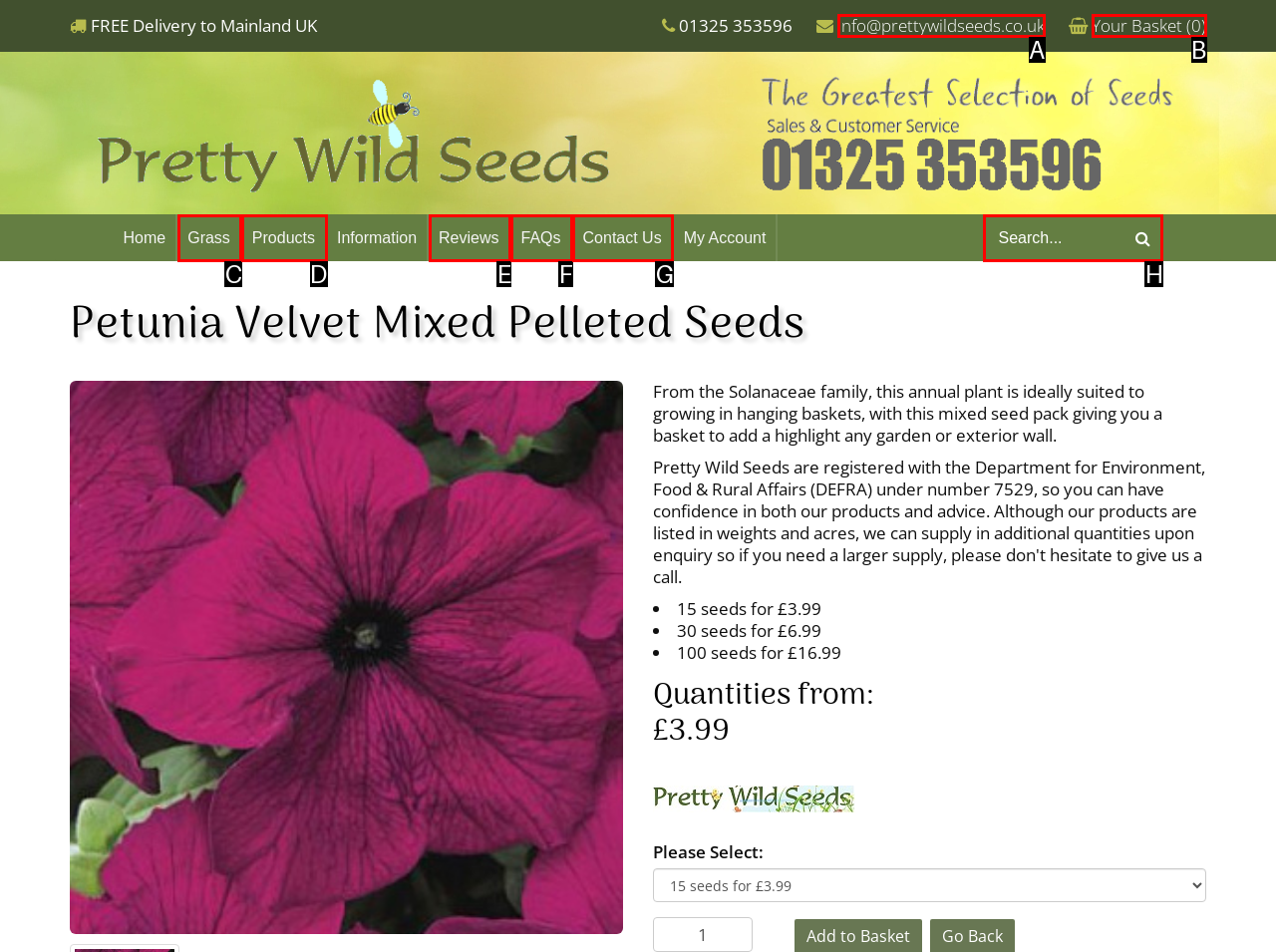Which UI element matches this description: FAQs?
Reply with the letter of the correct option directly.

F